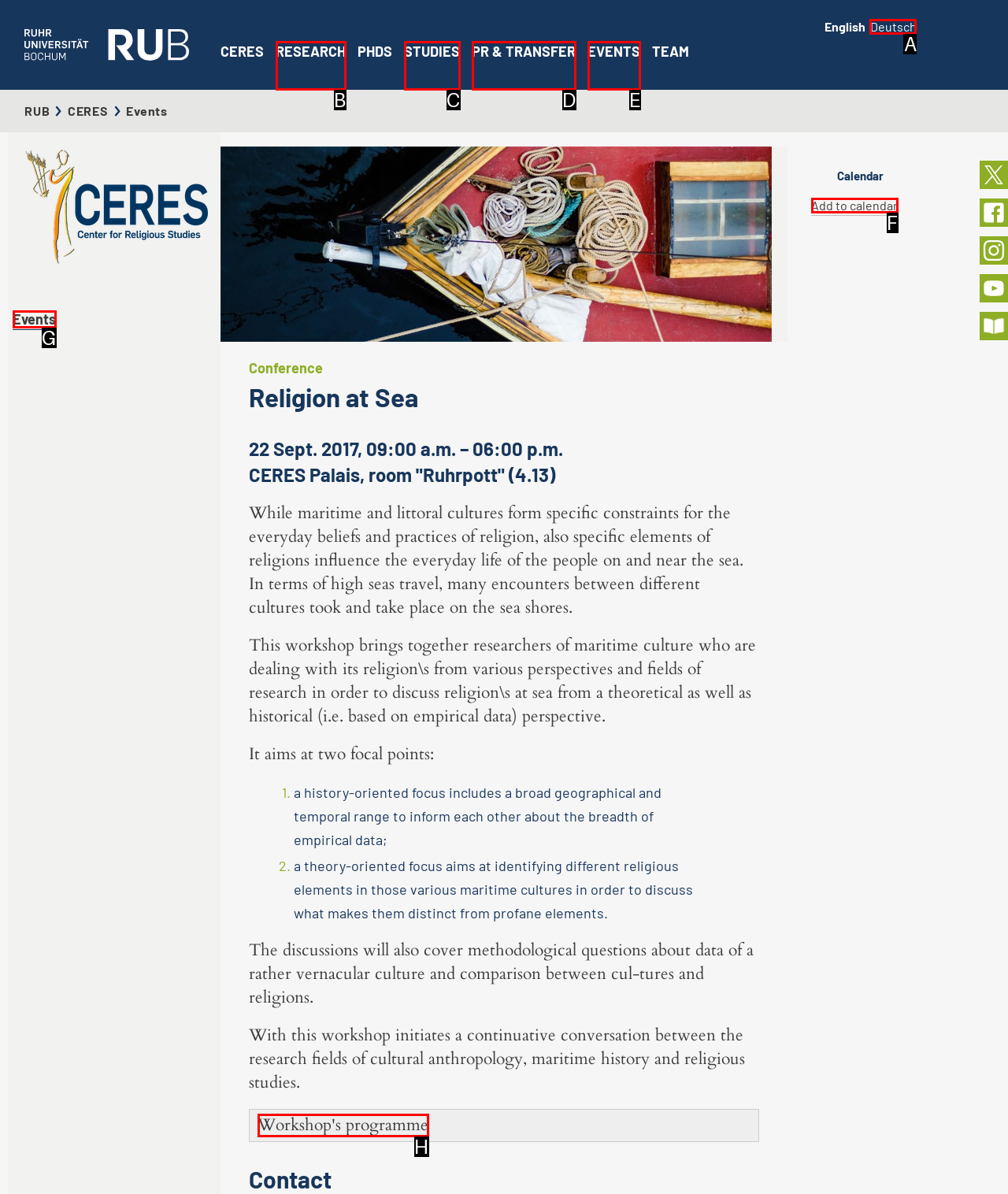Which HTML element matches the description: April 26, 2021 the best? Answer directly with the letter of the chosen option.

None